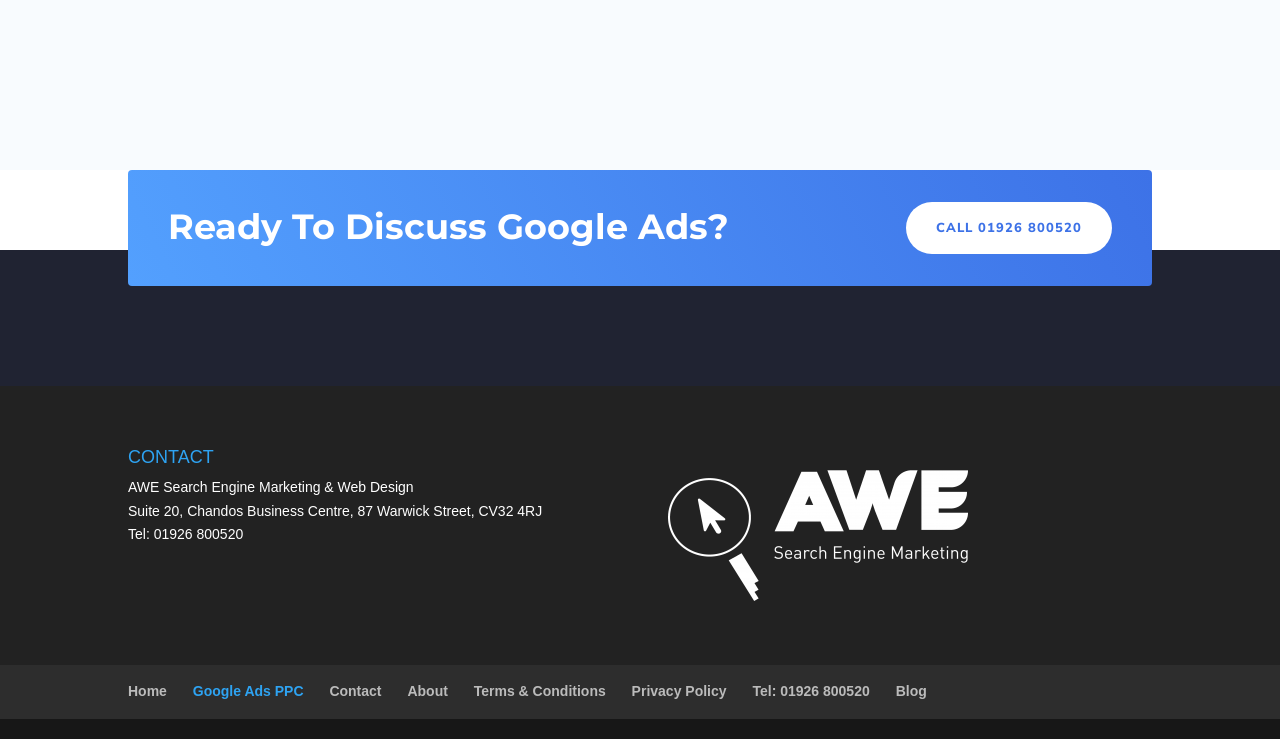What is the address of the company?
Based on the content of the image, thoroughly explain and answer the question.

I found the company address by looking at the StaticText element with the text 'Suite 20, Chandos Business Centre, 87 Warwick Street, CV32 4RJ' located at [0.1, 0.678, 0.424, 0.7] which is a part of the contentinfo section.